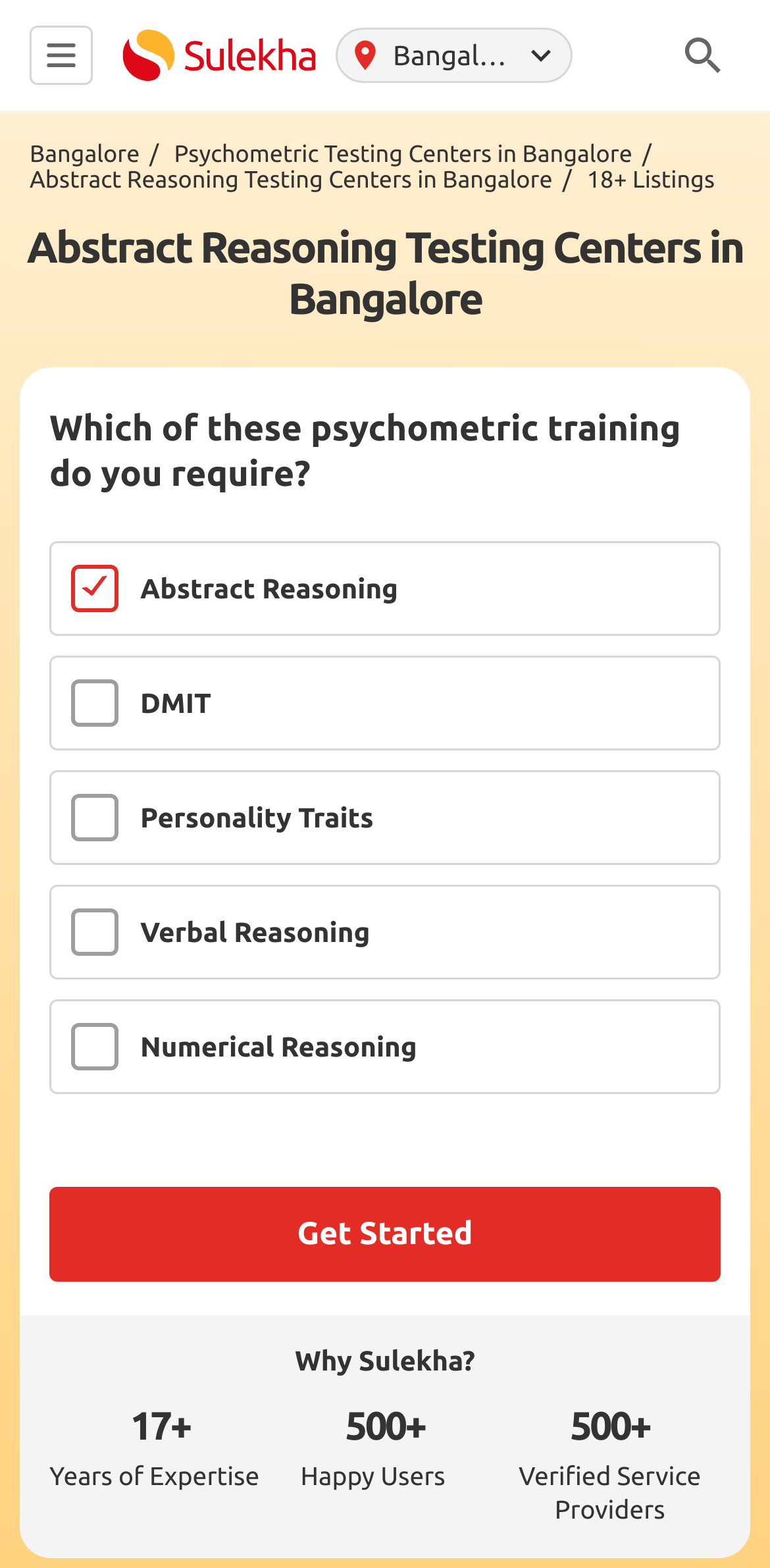Identify the bounding box coordinates of the area you need to click to perform the following instruction: "Click the Abstract Reasoning Testing Centers in Bangalore link".

[0.038, 0.107, 0.755, 0.123]